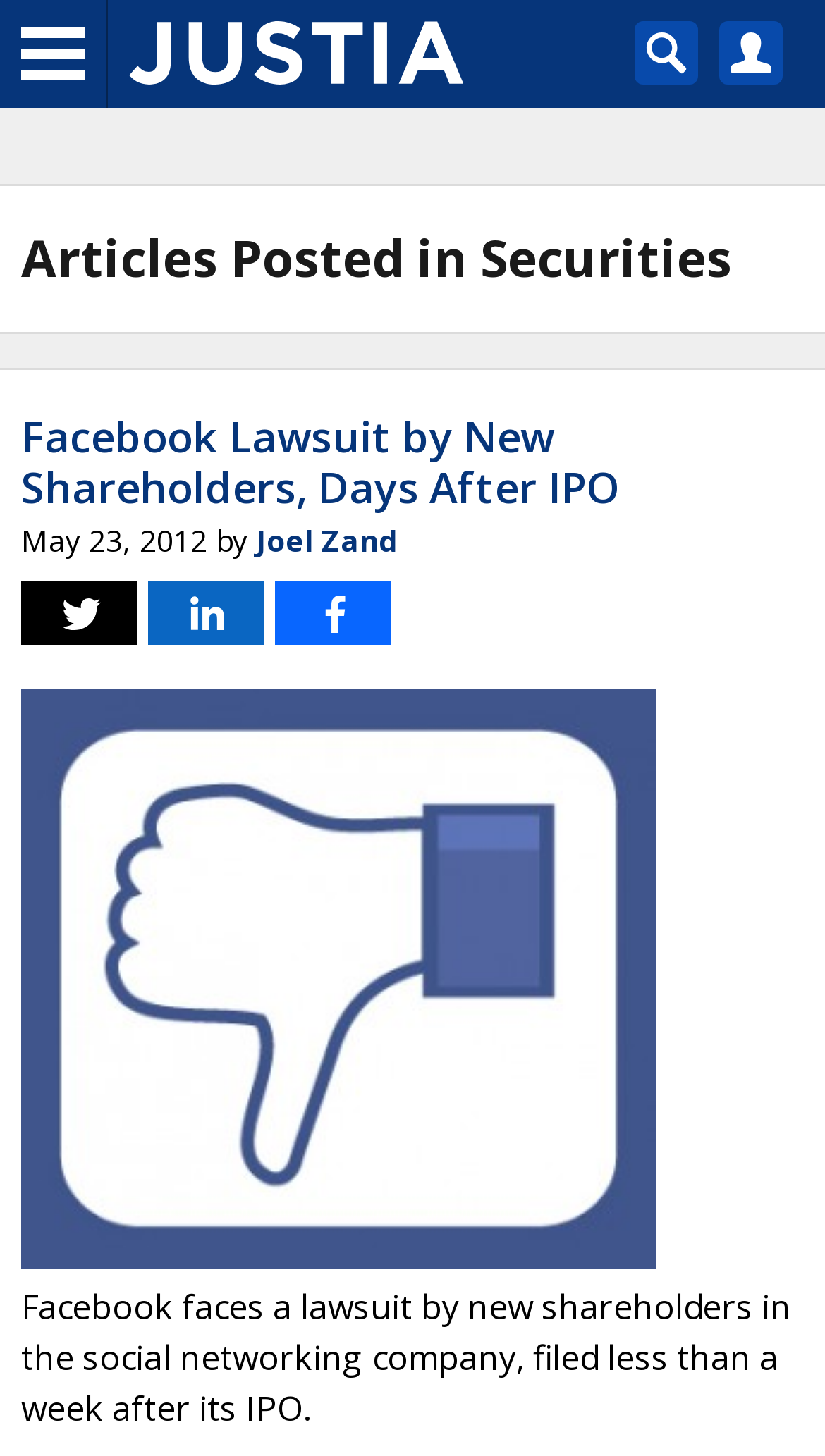What is the topic of the article 'Facebook Lawsuit by New Shareholders, Days After IPO'?
Using the information from the image, give a concise answer in one word or a short phrase.

Facebook lawsuit